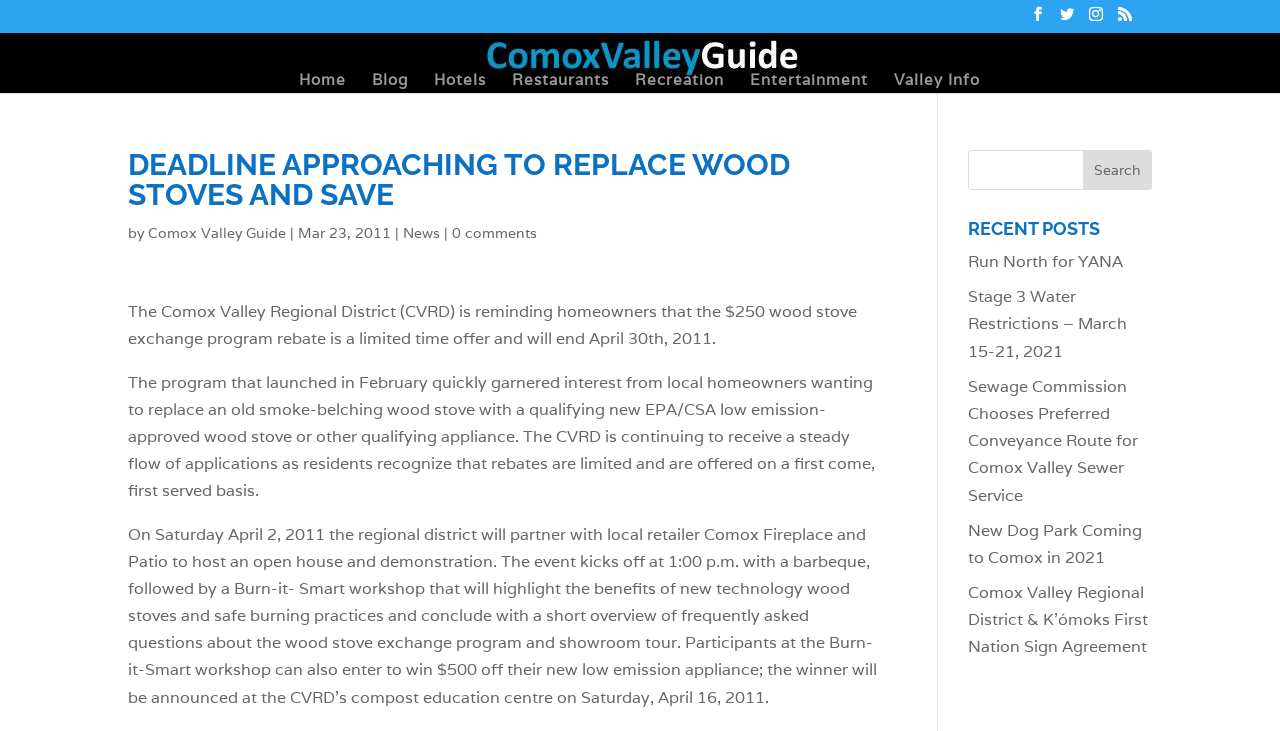Please identify the bounding box coordinates of the region to click in order to complete the given instruction: "Learn about the wood stove exchange program". The coordinates should be four float numbers between 0 and 1, i.e., [left, top, right, bottom].

[0.1, 0.412, 0.67, 0.478]